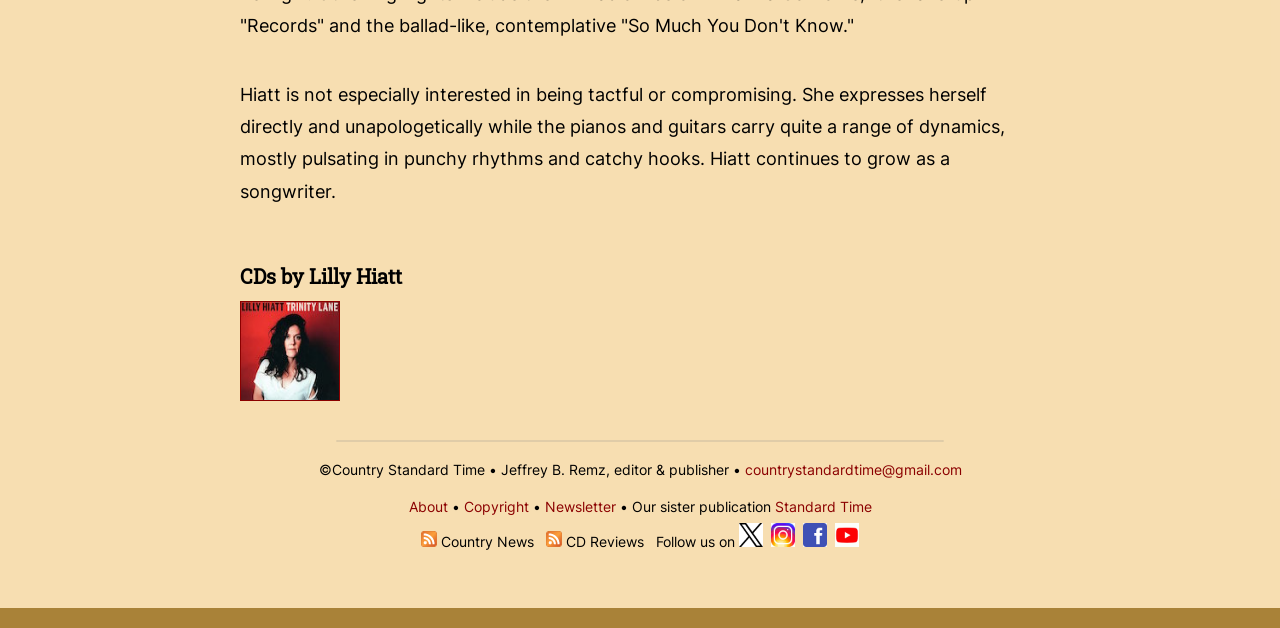Answer this question using a single word or a brief phrase:
What is the name of the sister publication?

Standard Time